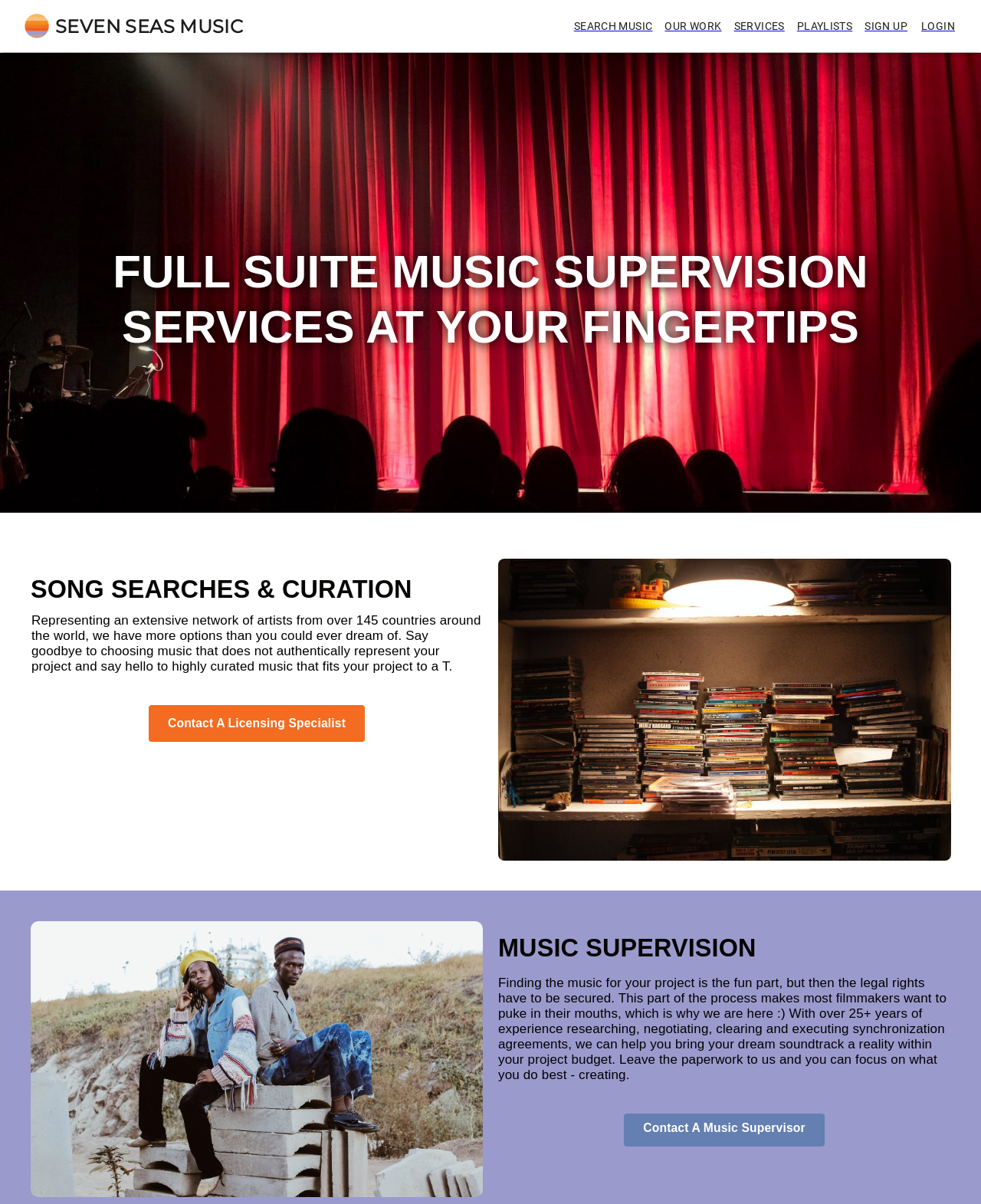Create a detailed description of the webpage's content and layout.

The webpage is for Seven Seas Music, a company that provides music supervision services. At the top left corner, there is a logo of Seven Seas Music, which is an image with the text "SEVEN SEAS MUSIC" written in bold font. 

To the right of the logo, there are six buttons in a row, each with a different label: "SEARCH MUSIC", "OUR WORK", "SERVICES", "PLAYLISTS", "SIGN UP", and "LOGIN". These buttons are evenly spaced and take up the entire top section of the page.

Below the buttons, there is a large heading that reads "FULL SUITE MUSIC SUPERVISION SERVICES AT YOUR FINGERTIPS". This heading spans almost the entire width of the page.

Underneath the heading, there is another heading that reads "SONG SEARCHES & CURATION". Below this heading, there is a block of text that describes the company's music curation services, mentioning their extensive network of artists from around the world and their ability to provide highly curated music for projects.

To the right of the text block, there is a button labeled "Contact A Licensing Specialist". Below the button, there is an image related to song searches and curation.

Further down the page, there is another heading that reads "MUSIC SUPERVISION". Below this heading, there is a block of text that describes the company's music supervision services, including their experience in researching, negotiating, and clearing synchronization agreements. 

At the bottom of the page, there is a button labeled "Contact A Music Supervisor".